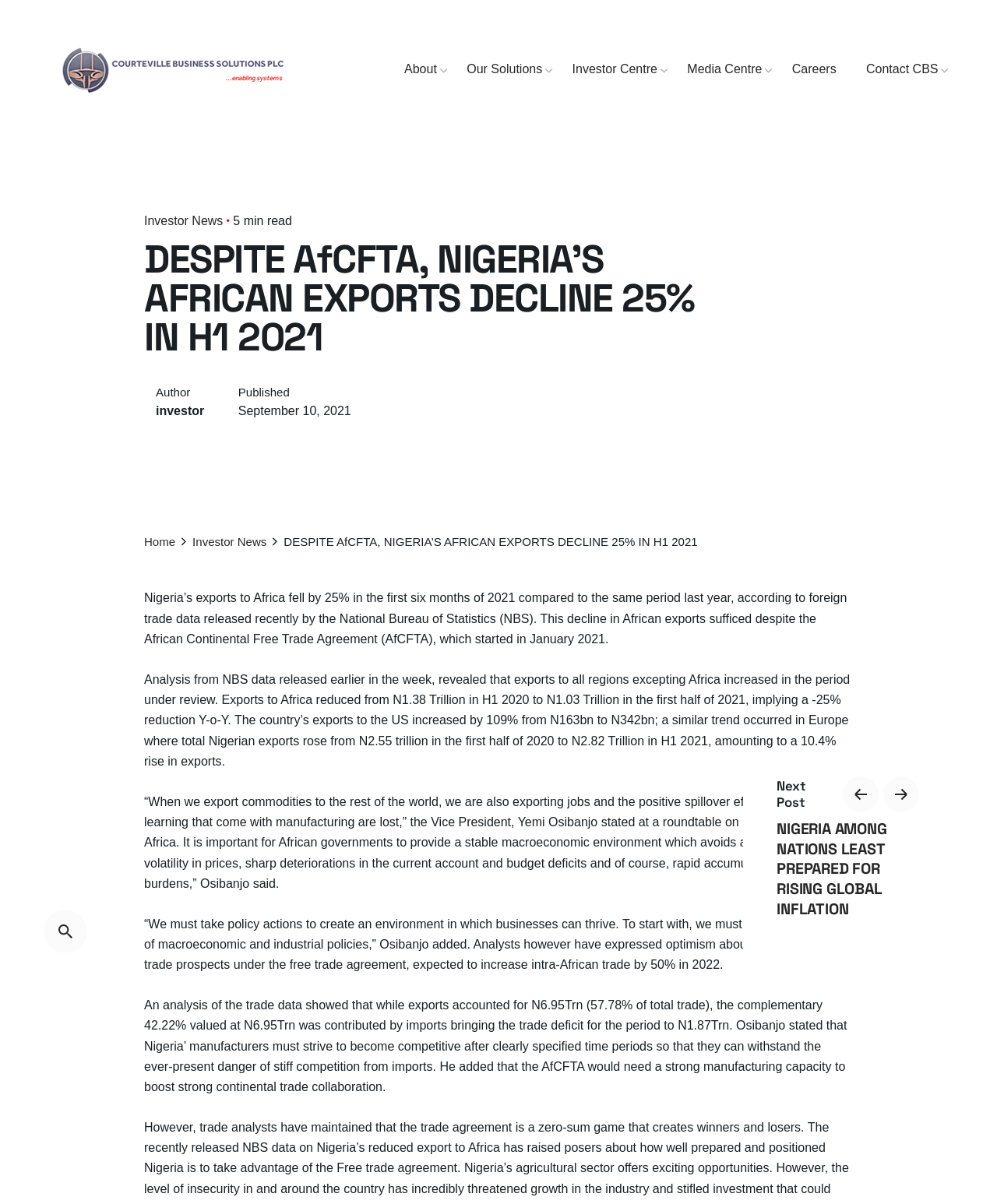Answer the following query concisely with a single word or phrase:
What is the decline percentage of Nigeria's African exports in H1 2021?

25%